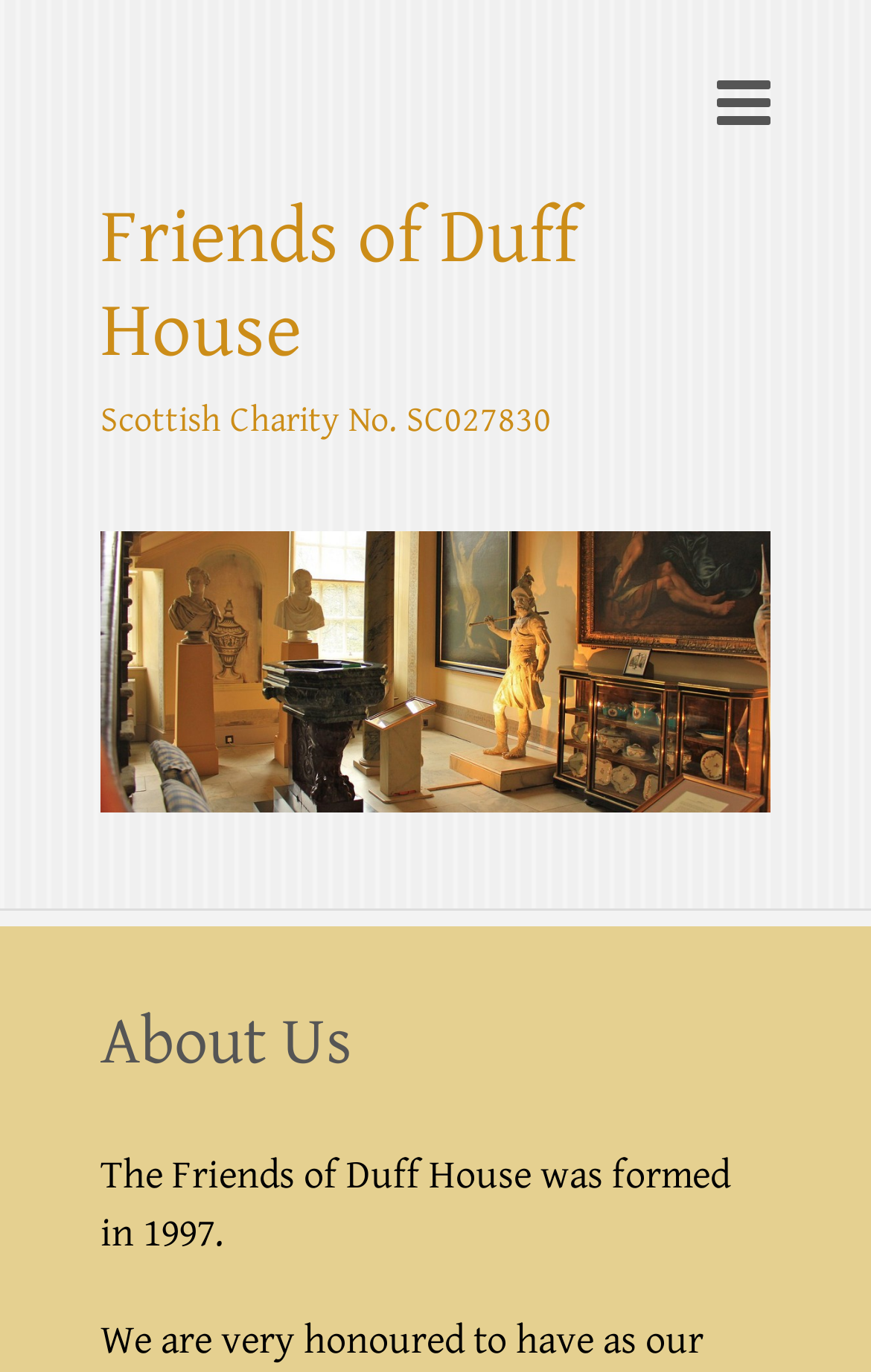Give a concise answer using one word or a phrase to the following question:
What is the name of the charity?

Friends of Duff House